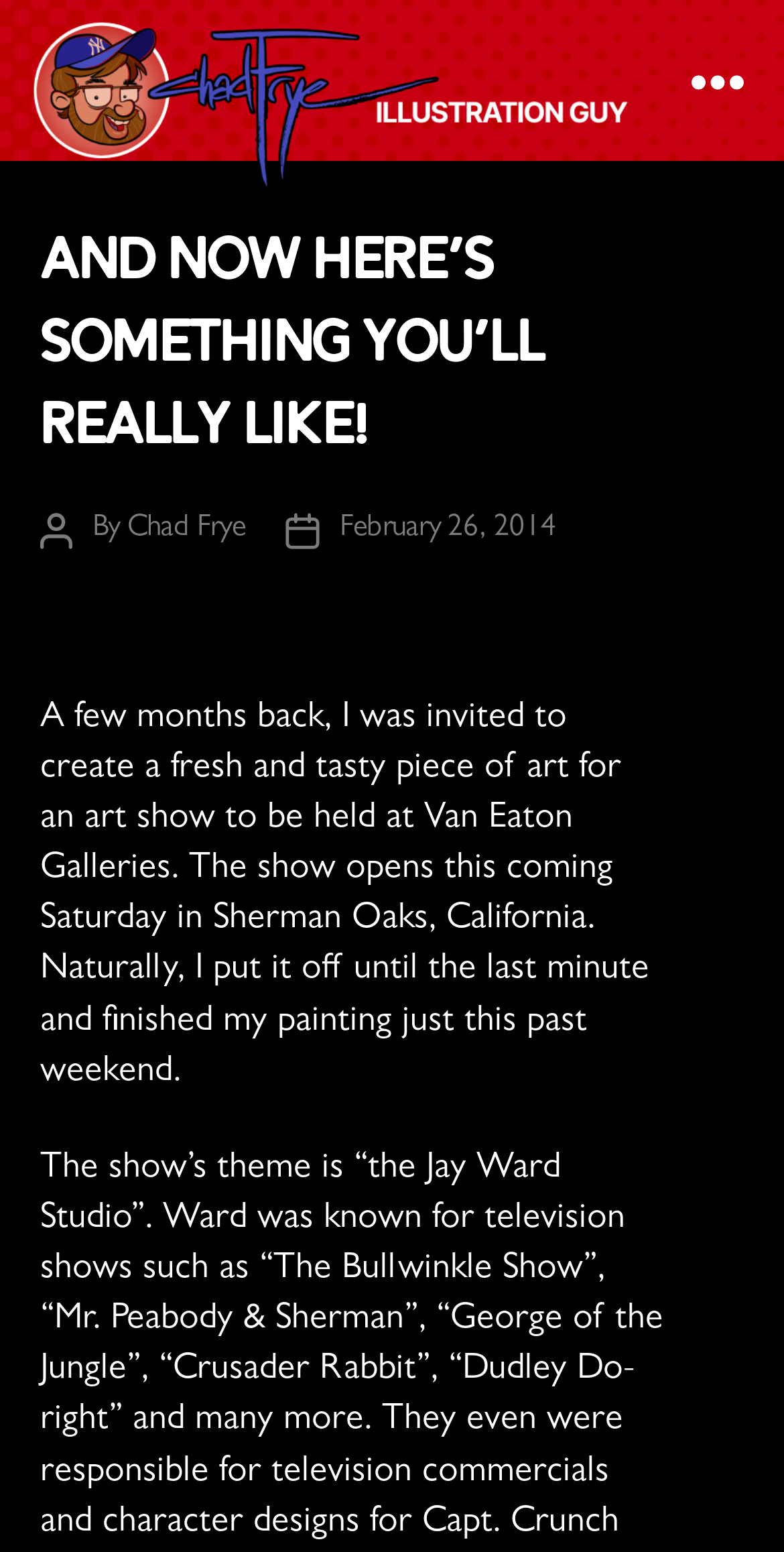Describe in detail what you see on the webpage.

The webpage is about an illustration artist, Chad Frye, and features a prominent header with the title "And Now Here’s Something You’ll REALLY Like!" at the top center of the page. Below the title, there is a section with the author's name, "Chad Frye", and the post date, "February 26, 2014", positioned at the top right corner of the page.

At the top left corner, there is a link to the artist's website, "The Chad Frye – Illustration Guy", accompanied by an image with the same name. This link is also repeated as a static text element below it.

The main content of the page is a paragraph of text that describes an art show event, where the artist was invited to create a piece of art. The text is positioned below the header and author information, spanning across the majority of the page.

There is also a button at the top right corner of the page, but its purpose is not clear from the provided information.